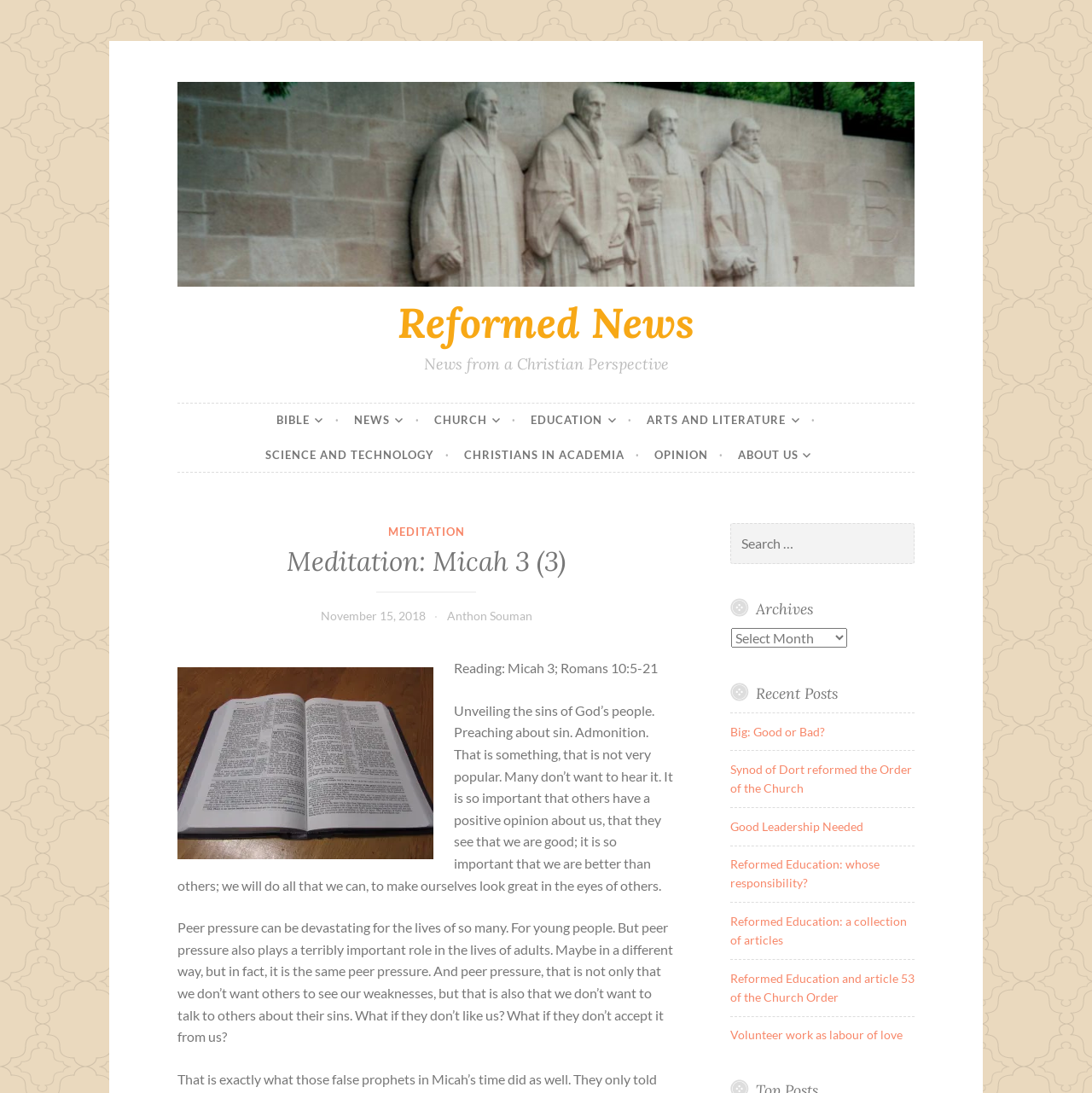Please identify the bounding box coordinates of the area that needs to be clicked to follow this instruction: "Click on the 'About Us' link".

[0.675, 0.4, 0.757, 0.432]